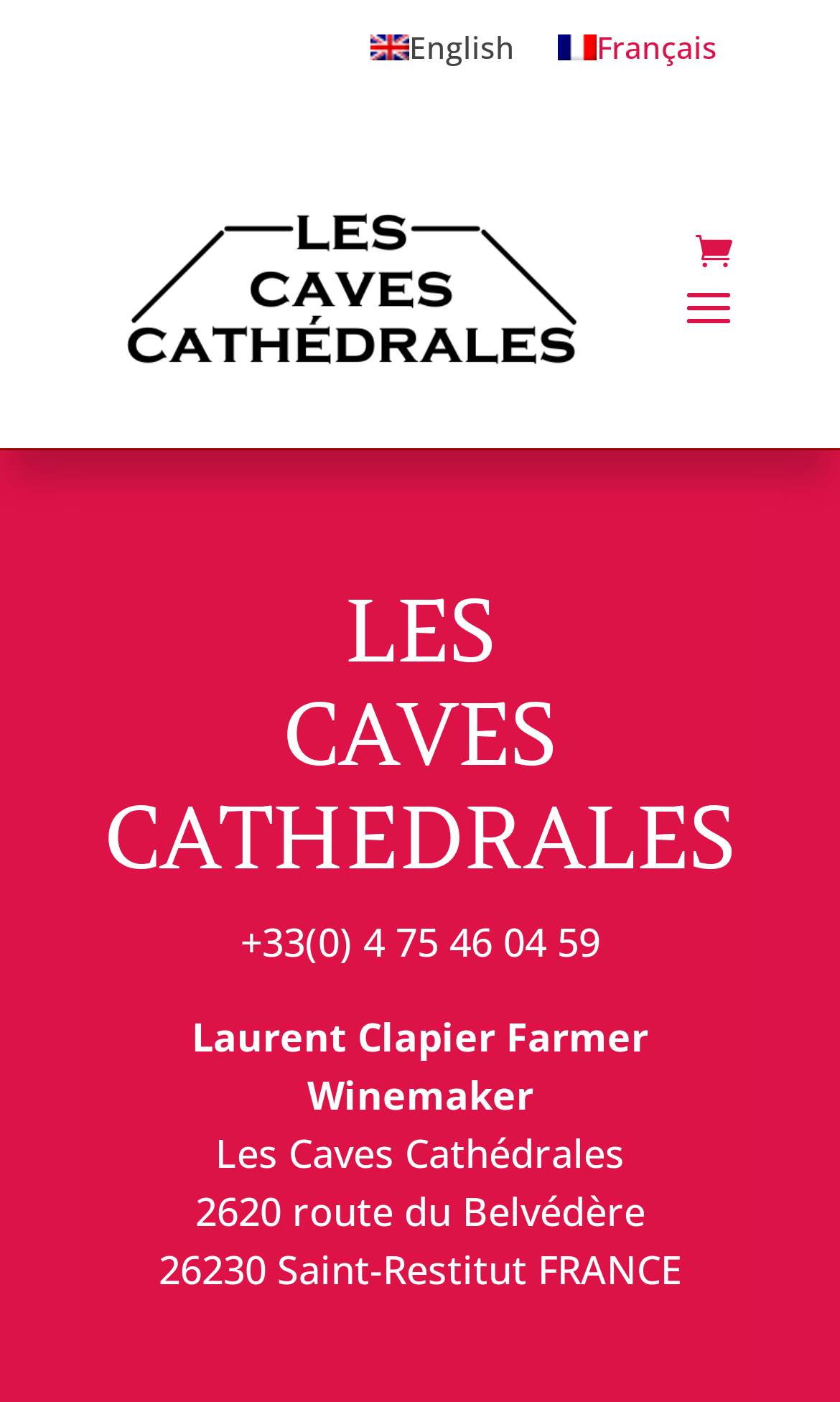Elaborate on the webpage's design and content in a detailed caption.

The webpage appears to be a winery's website, with a focus on sustainability. At the top, there are three links: "English" and "Français" for language options, and a third link with an icon. Below these links, a prominent heading reads "LES CAVES CATHEDRALES". 

To the right of this heading, there is a phone number "+33(0) 4 75 46 04 59" displayed. Below the phone number, there is an empty heading, followed by a section with the winemaker's name, "Laurent Clapier Farmer Winemaker", and the winery's name, "Les Caves Cathédrales". 

The winery's address, "2620 route du Belvédère, 26230 Saint-Restitut FRANCE", is displayed below this section. At the very bottom of the page, there is a small, non-descriptive text element. The meta description mentions a revolution in Mas Théo bottles, but this is not directly reflected on the webpage.